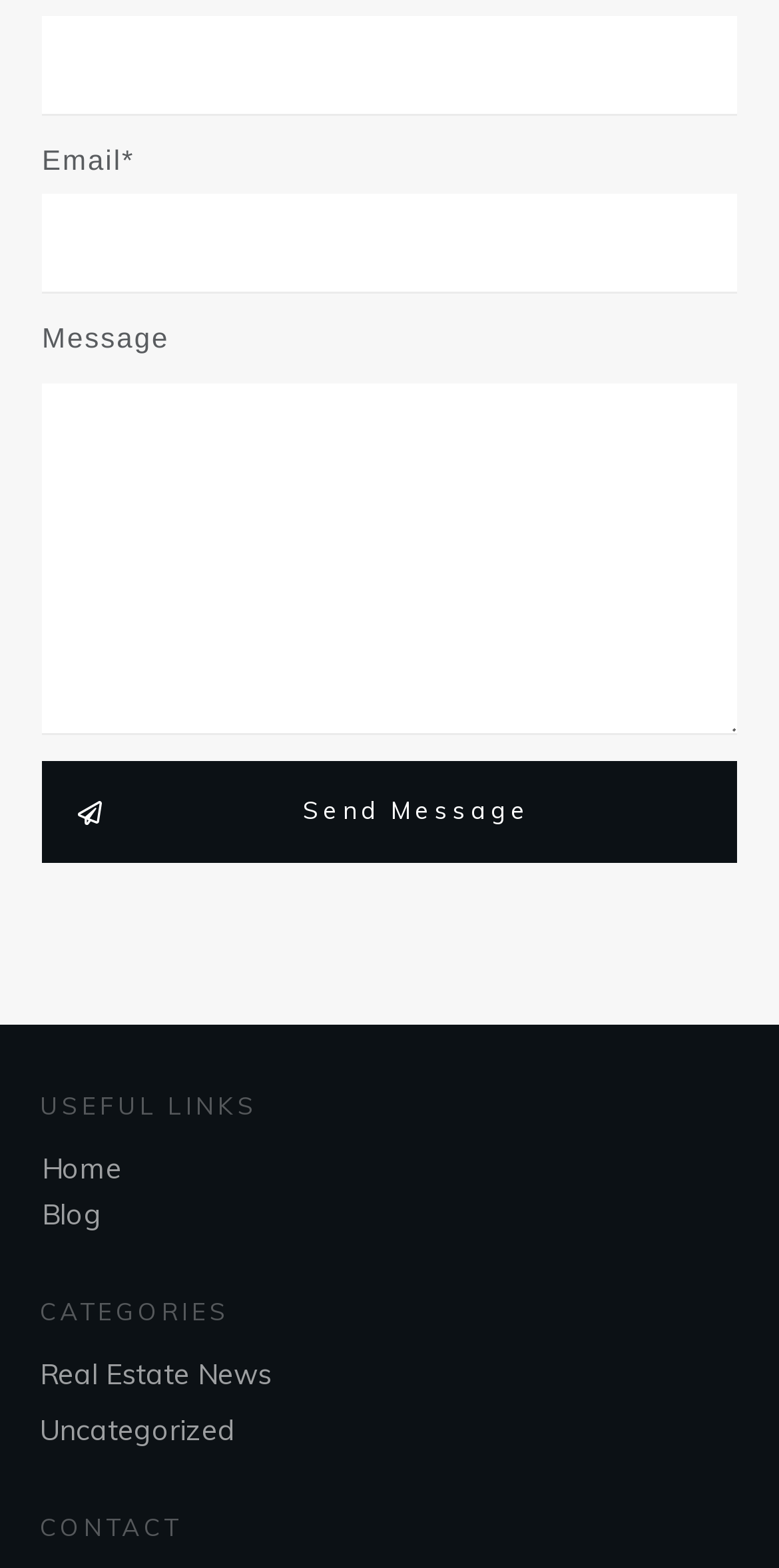Examine the screenshot and answer the question in as much detail as possible: What is the purpose of the top three textboxes?

The top three textboxes are labeled as 'Email*' and 'Message', indicating that they are used to input email and message content. The presence of a 'Send Message' button below these textboxes further supports this conclusion.